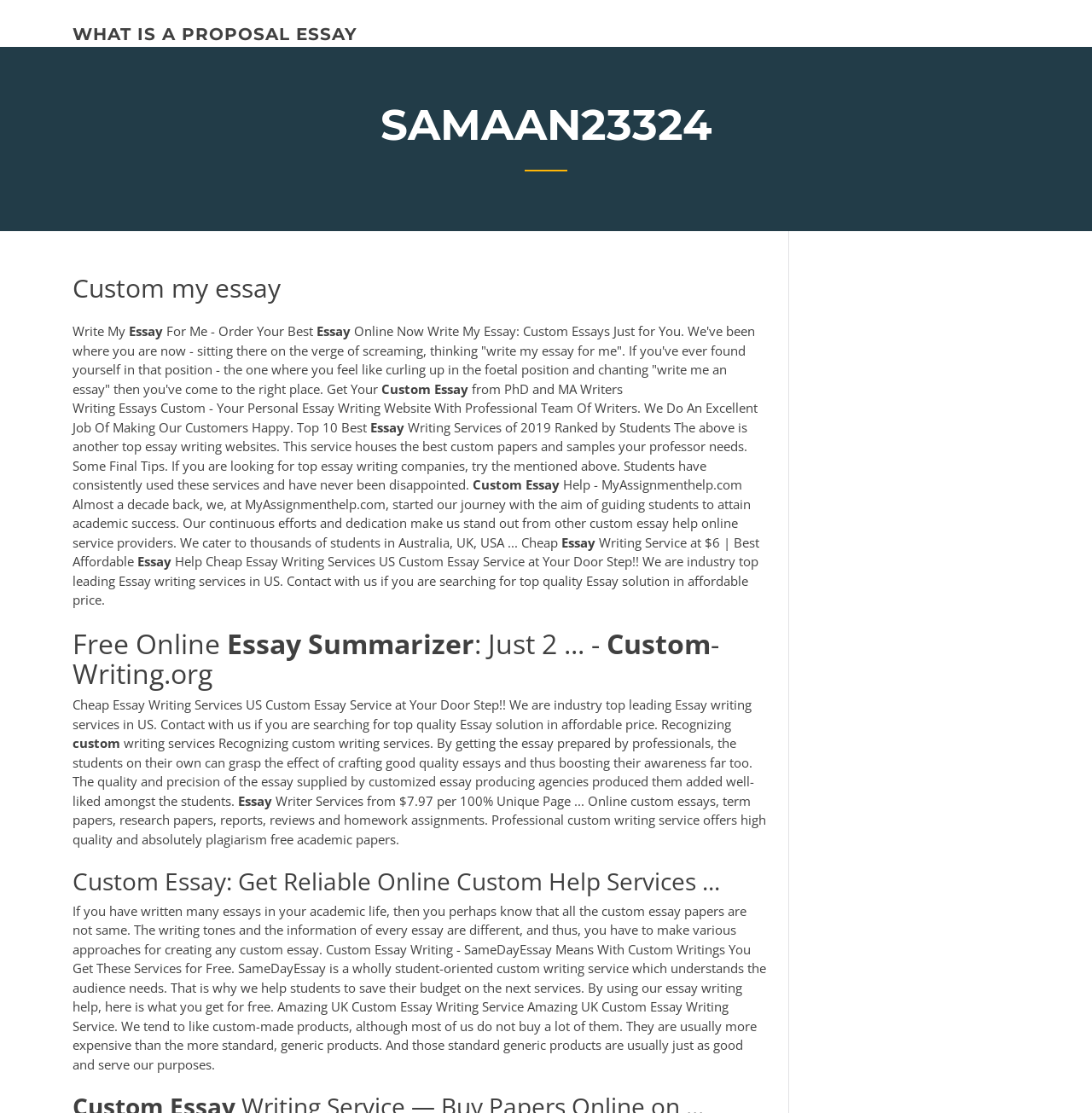What is the main topic of this webpage?
Provide an in-depth answer to the question, covering all aspects.

Based on the content of the webpage, it appears to be focused on custom essay writing services, with multiple sections discussing the benefits and features of such services.